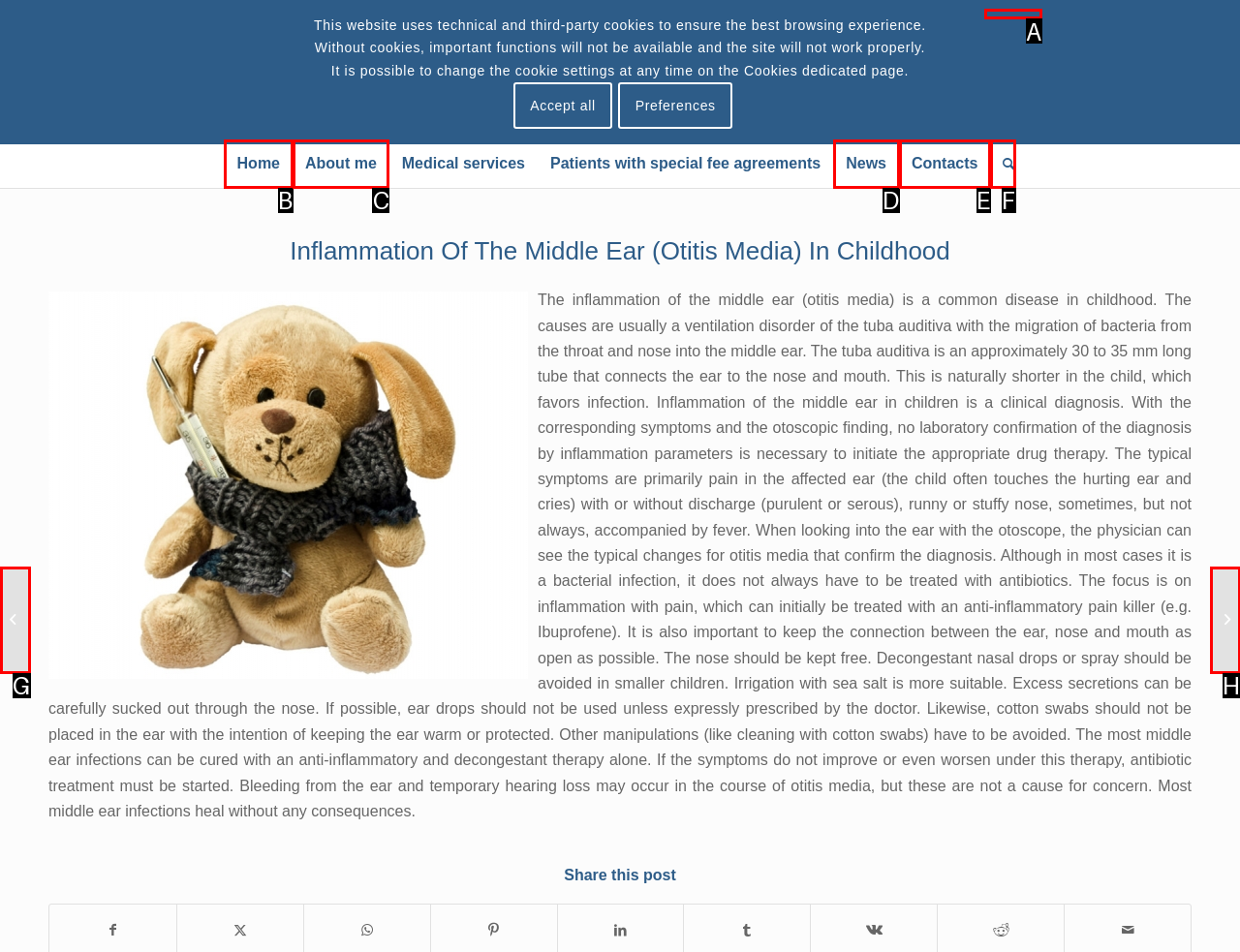Select the UI element that should be clicked to execute the following task: Click on the Login button
Provide the letter of the correct choice from the given options.

A